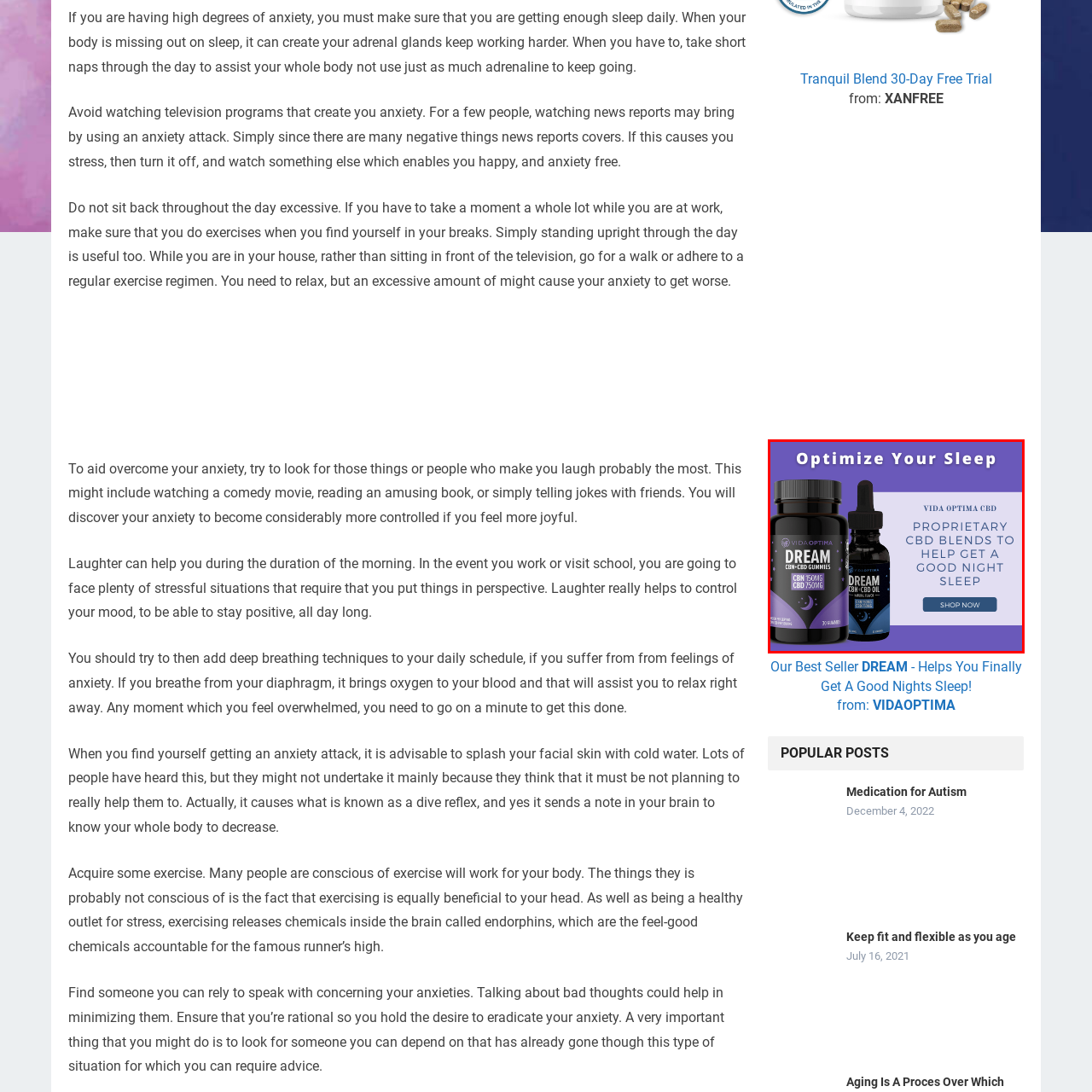Provide a detailed narrative of the image inside the red-bordered section.

The image showcases a promotional advertisement for "VIDA OPTIMA CBD," highlighting their "DREAM" line of products aimed at enhancing sleep quality. On the left, there's a bottle of CBD gummies, labeled with "150MG CBN-CBD 750MG," suggesting a blend designed for supportive nighttime relief. To the right, a dropper bottle of CBD oil is featured, indicating its use for optimizing sleep. The background features a calming purple color, while the text encourages viewers to "Optimize Your Sleep" and informs them about the proprietary blends that aim to facilitate better rest. A clear call to action is included, inviting potential customers to "SHOP NOW." This advertisement targets those seeking natural remedies for sleep improvement through CBD products.